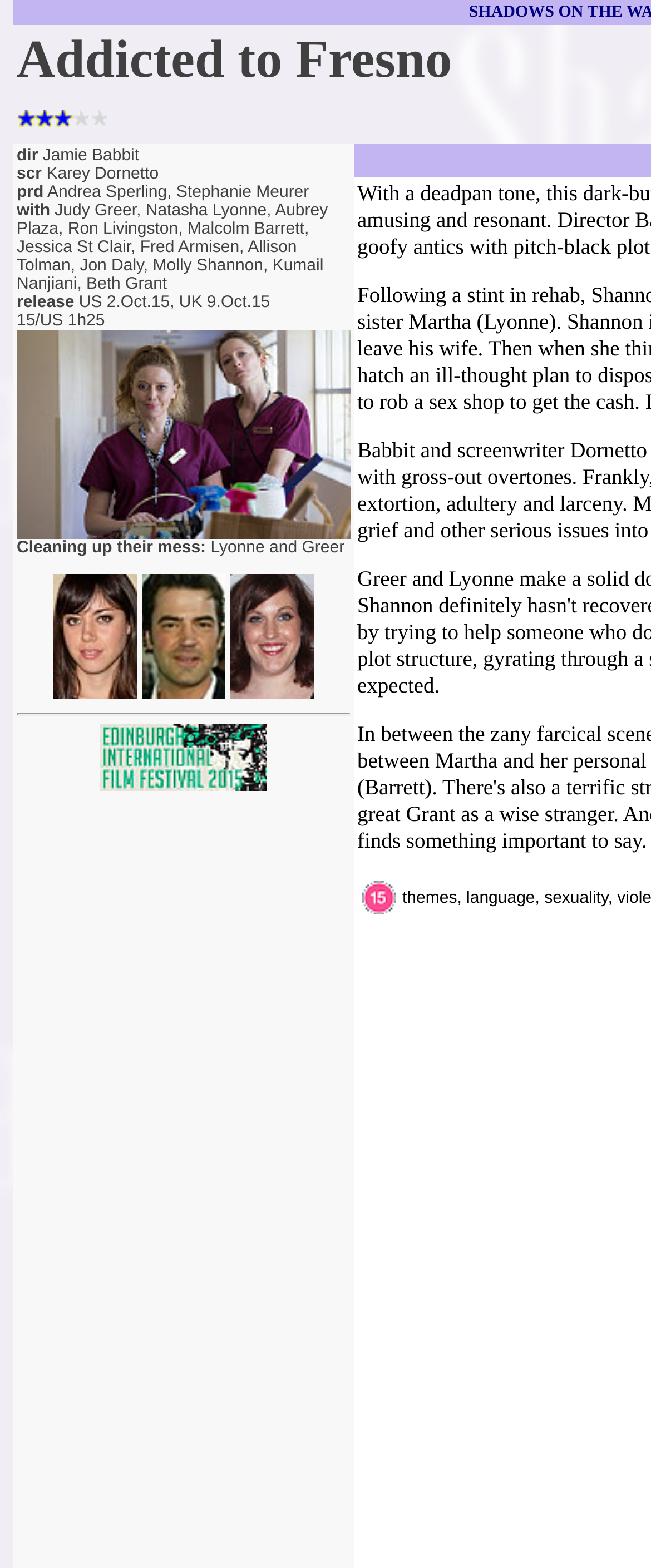Based on the description "alt="edinburgh film fest"", find the bounding box of the specified UI element.

[0.154, 0.496, 0.41, 0.508]